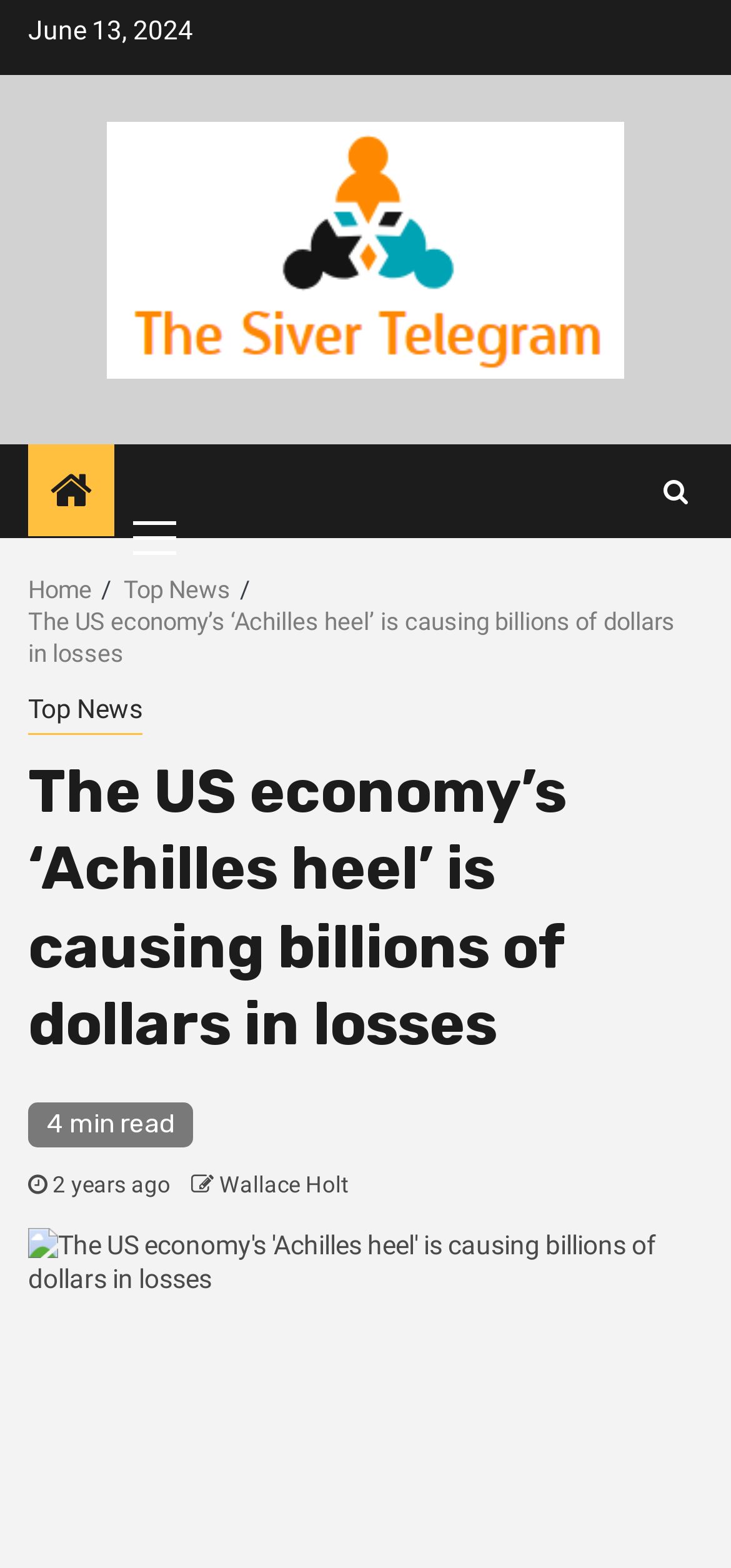What is the date of the article?
Please ensure your answer to the question is detailed and covers all necessary aspects.

I found the date of the article by looking at the StaticText element with the content 'June 13, 2024' at the top of the webpage.